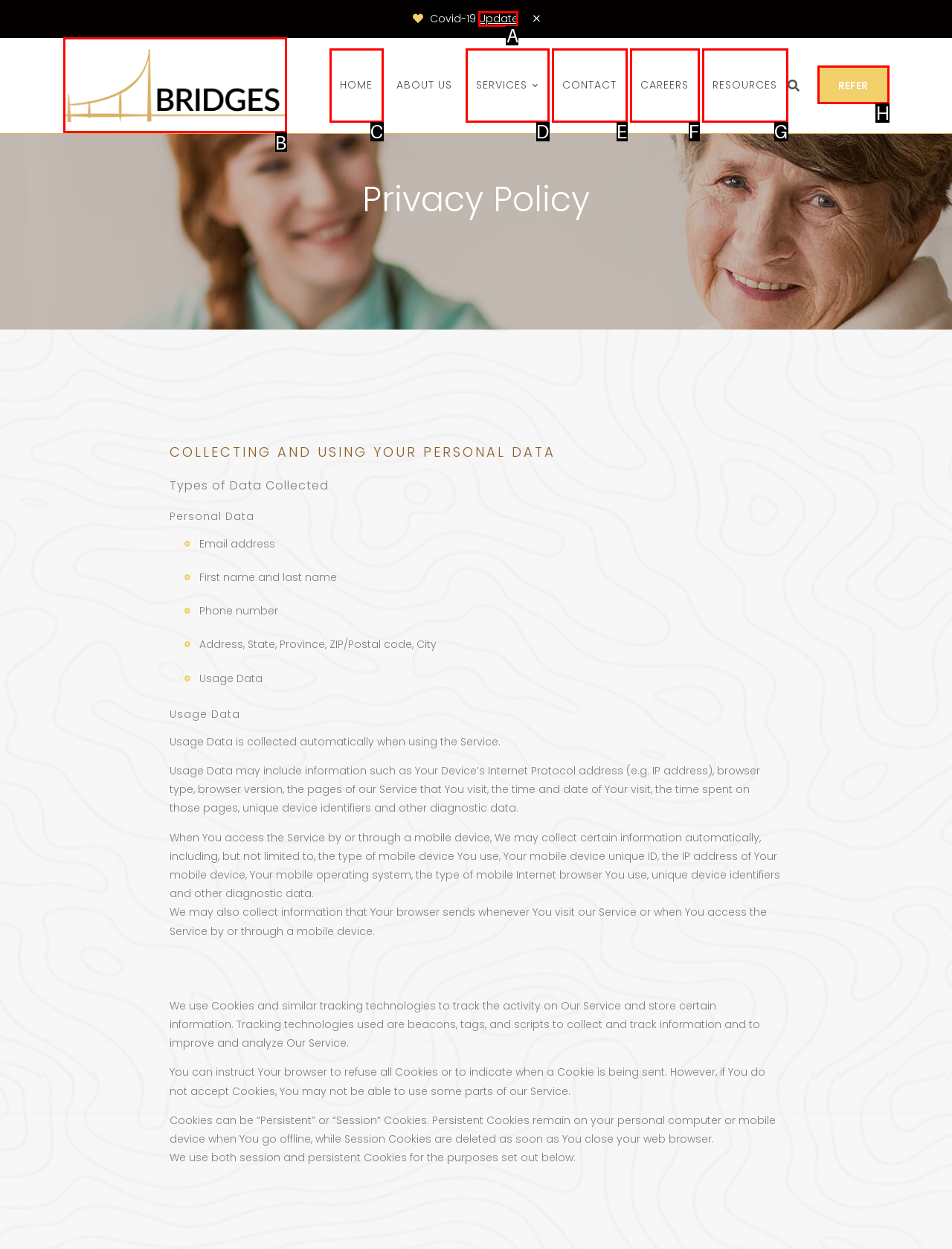From the options shown in the screenshot, tell me which lettered element I need to click to complete the task: Click the 'REFER' link.

H